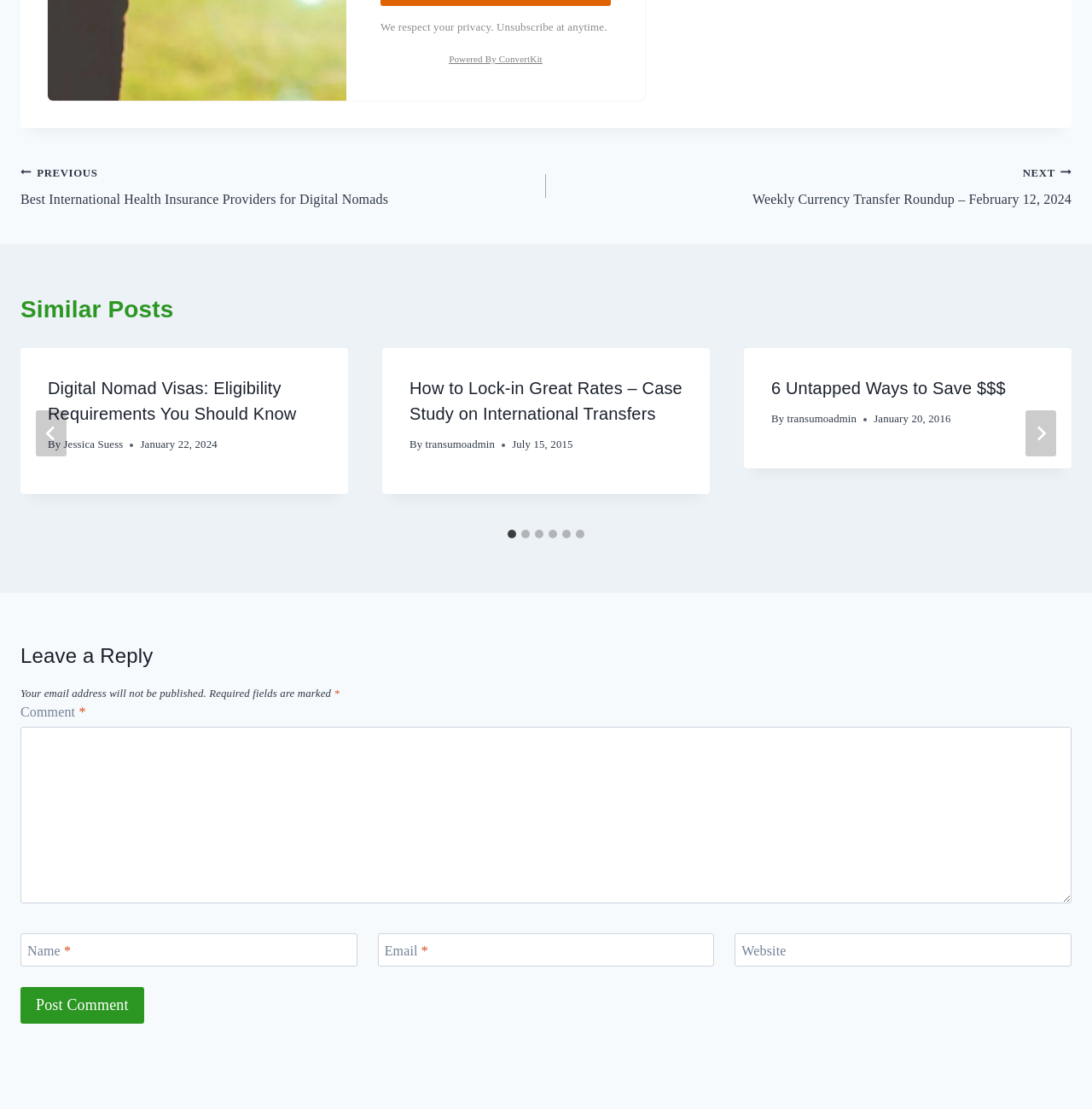What is the purpose of the 'Powered By ConvertKit' link?
Refer to the image and respond with a one-word or short-phrase answer.

To credit the website builder